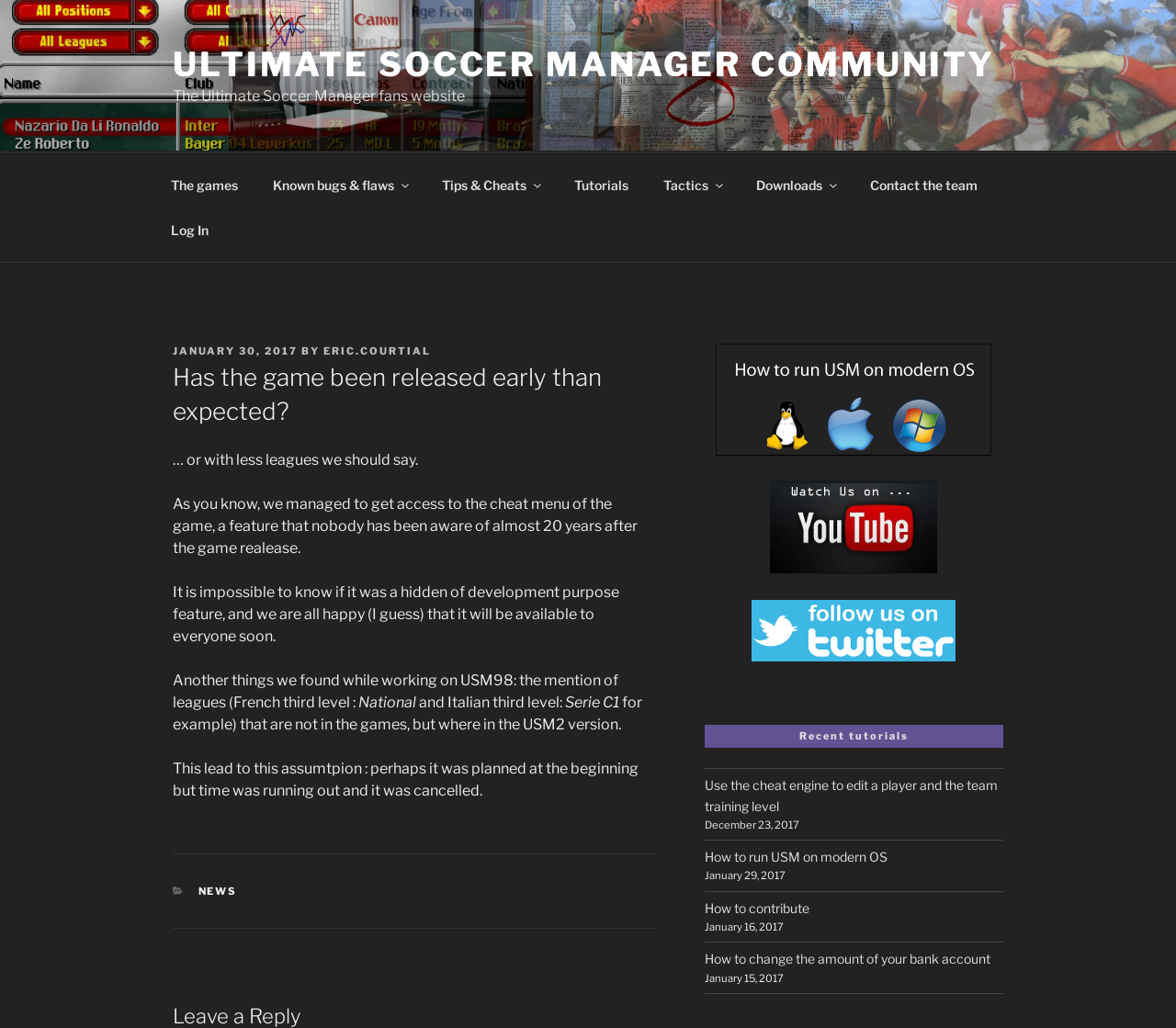Identify the main title of the webpage and generate its text content.

Has the game been released early than expected?